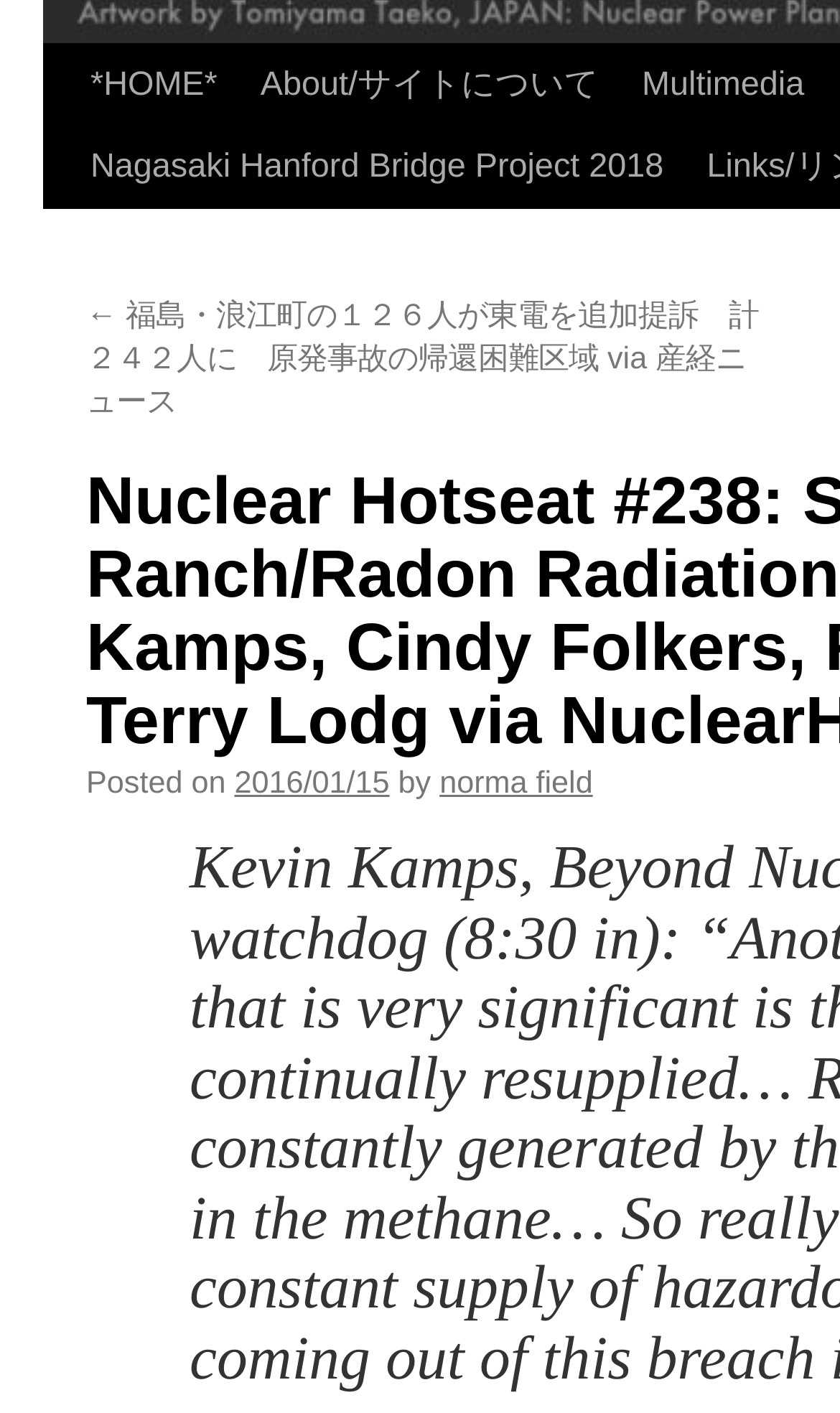Provide the bounding box coordinates, formatted as (top-left x, top-left y, bottom-right x, bottom-right y), with all values being floating point numbers between 0 and 1. Identify the bounding box of the UI element that matches the description: norma field

[0.523, 0.543, 0.706, 0.567]